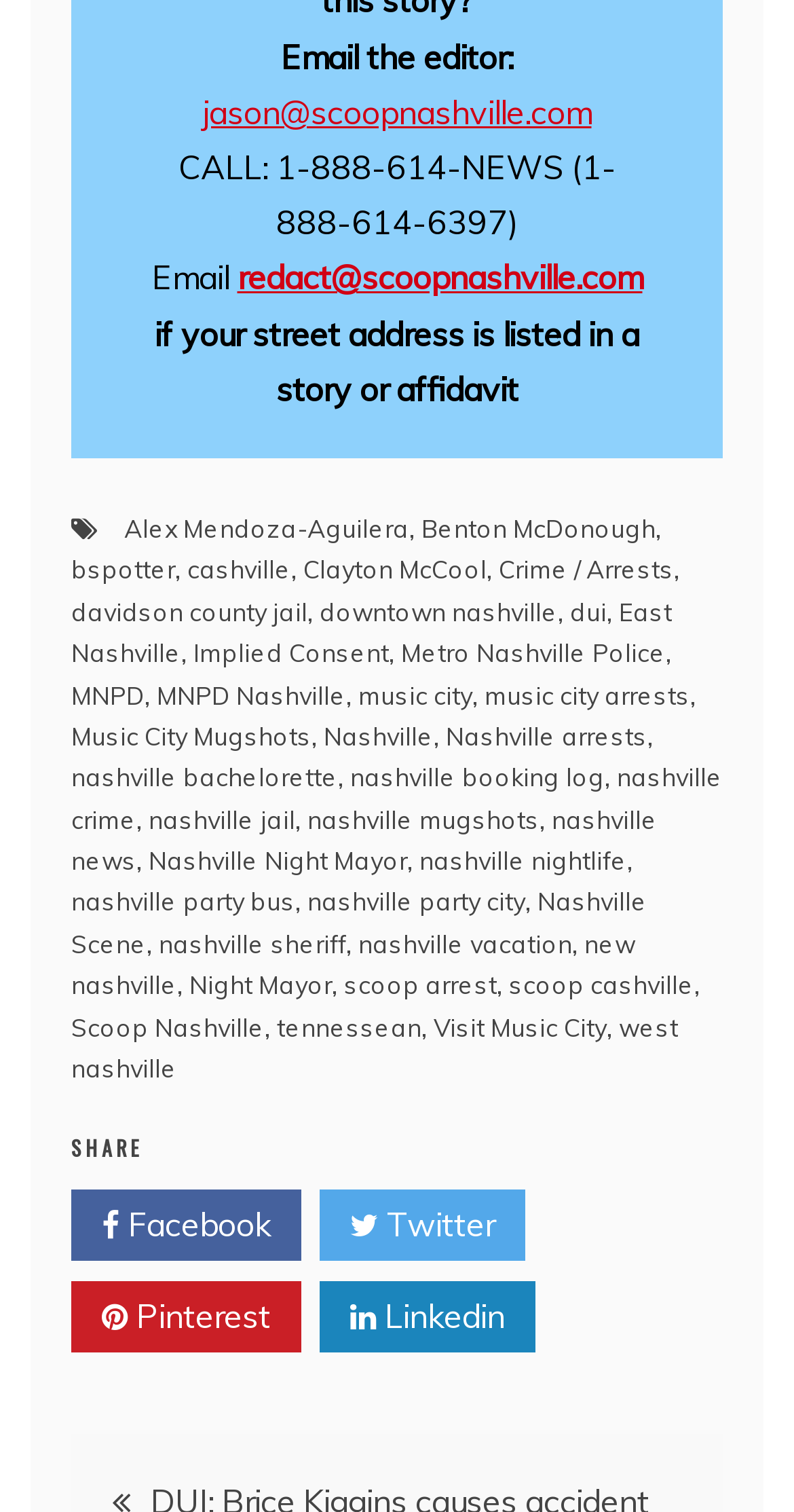Please indicate the bounding box coordinates of the element's region to be clicked to achieve the instruction: "Share on Facebook". Provide the coordinates as four float numbers between 0 and 1, i.e., [left, top, right, bottom].

[0.09, 0.787, 0.379, 0.834]